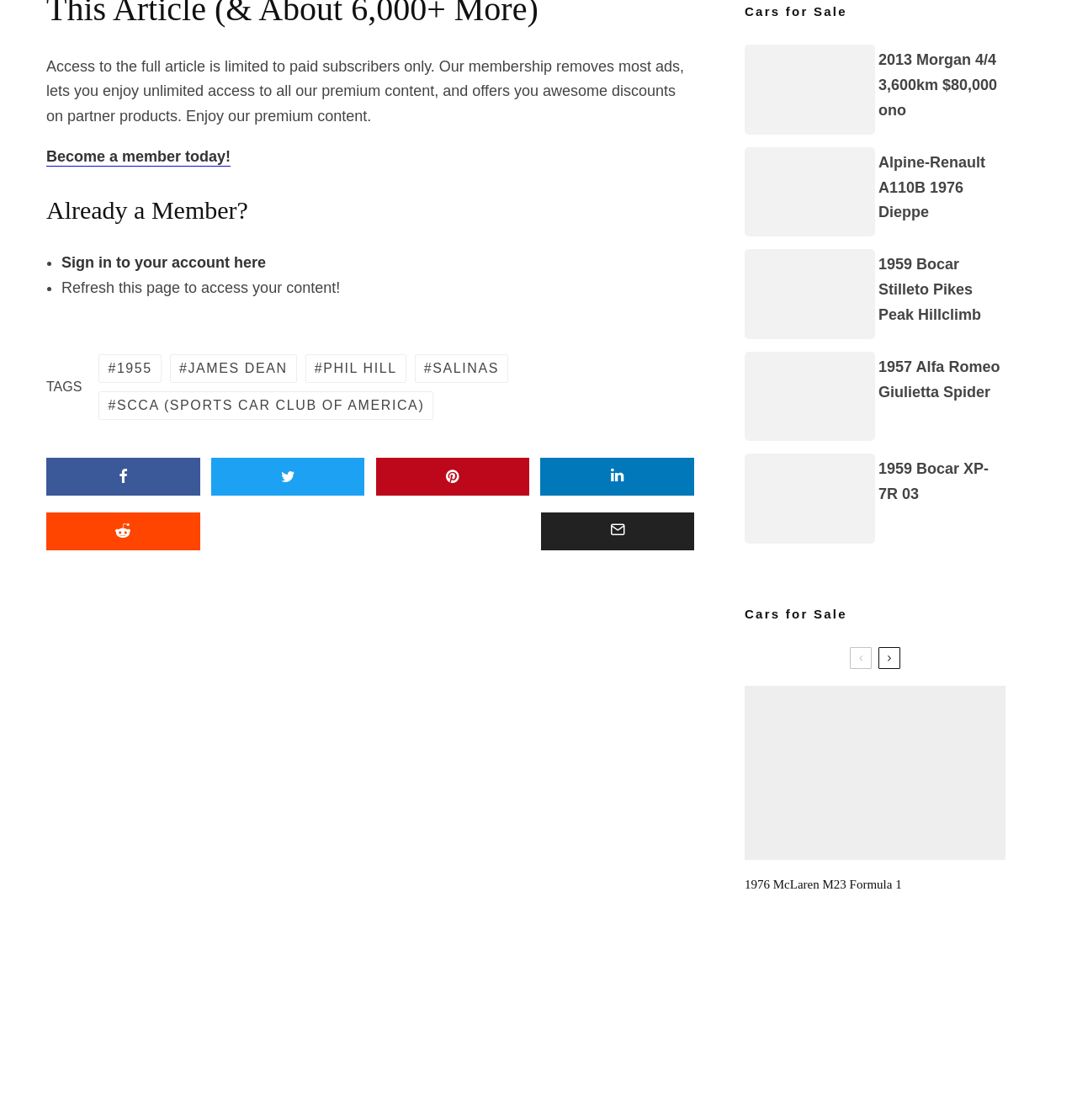What type of content is listed on the webpage?
Please respond to the question with as much detail as possible.

The webpage has multiple sections with headings 'Cars for Sale' and lists various cars with their descriptions, prices, and images. This suggests that the webpage is listing cars that are available for sale.